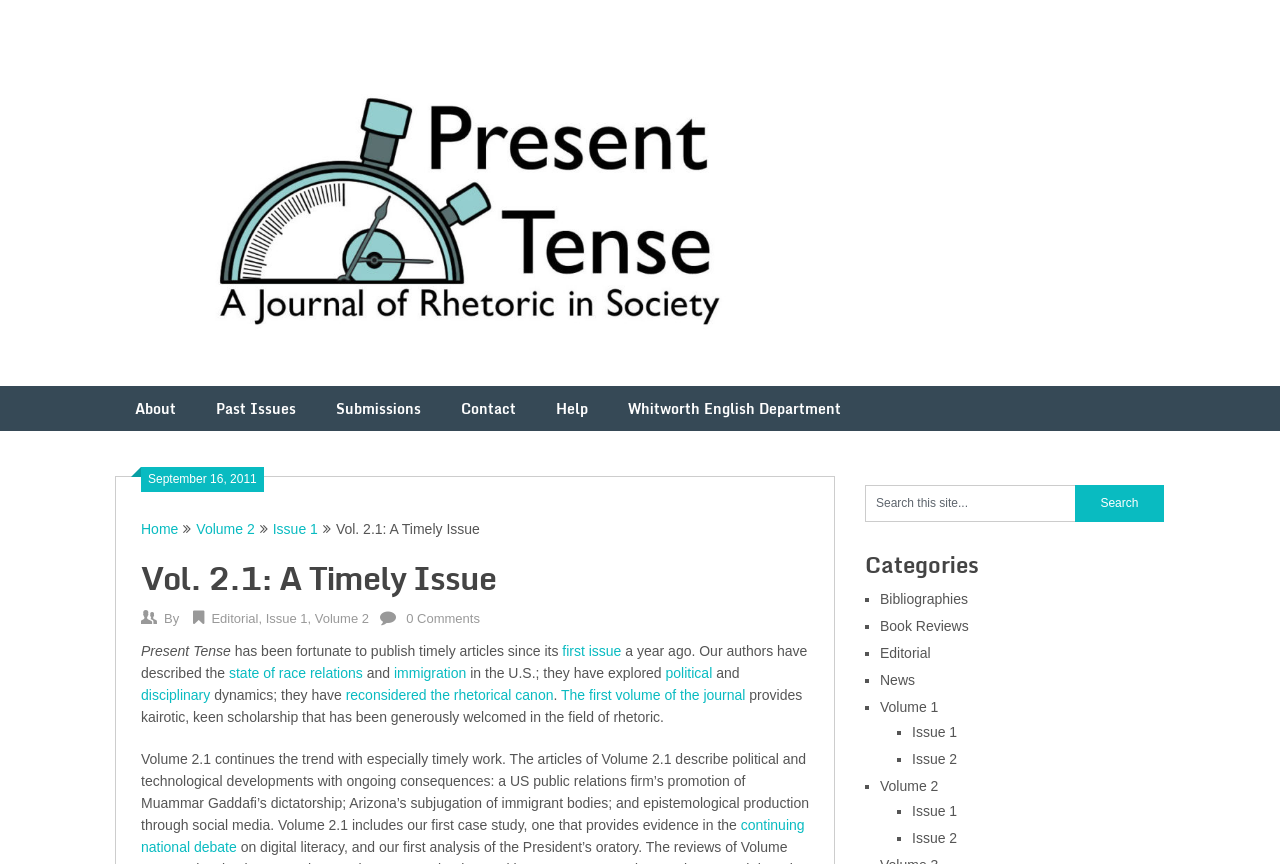Can you provide the bounding box coordinates for the element that should be clicked to implement the instruction: "Browse 'Issue 1' articles"?

[0.213, 0.603, 0.248, 0.621]